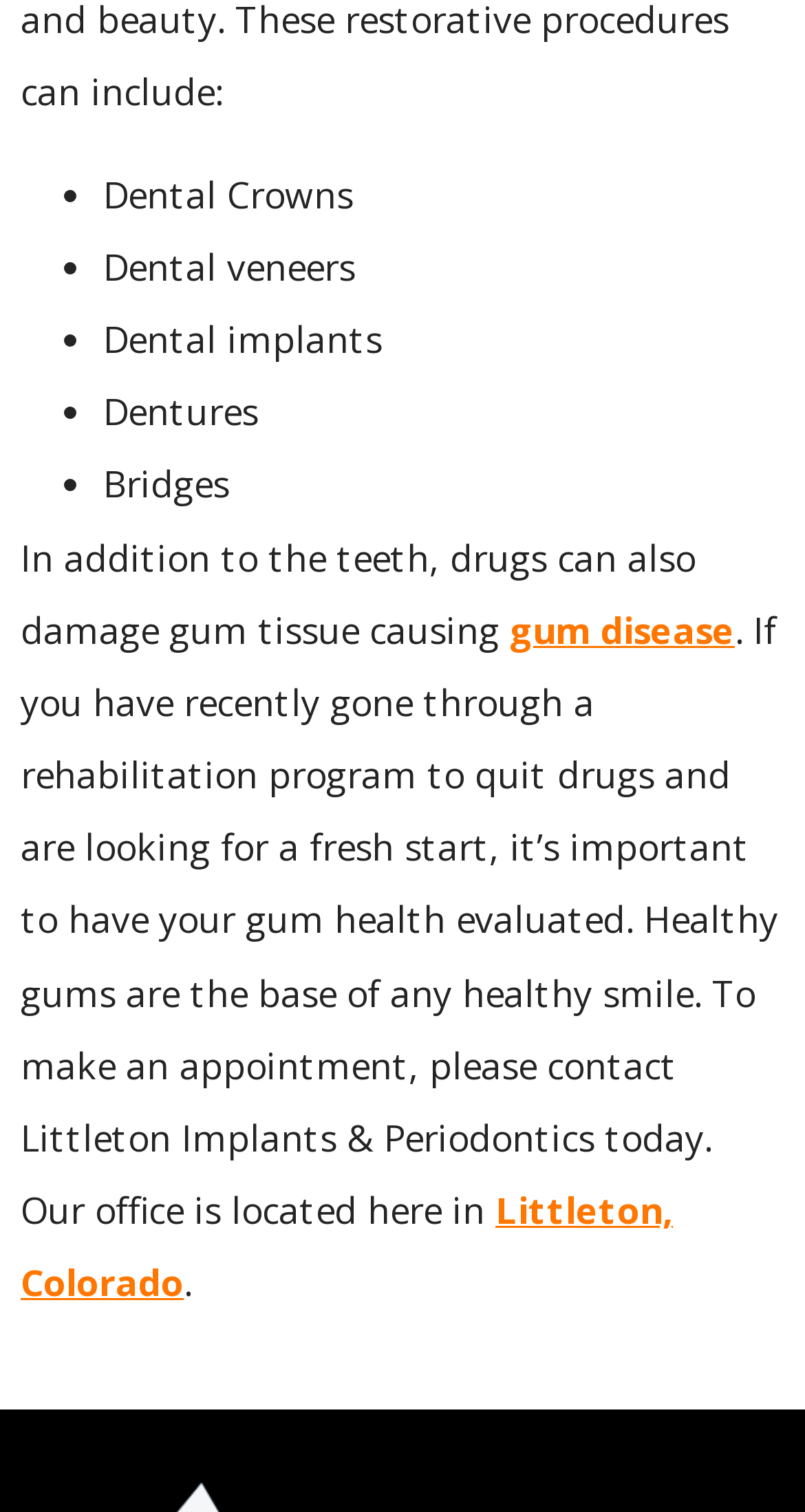Where is Littleton Implants & Periodontics located?
Please ensure your answer to the question is detailed and covers all necessary aspects.

The text mentions 'Our office is located here in Littleton, Colorado.' This indicates that Littleton Implants & Periodontics is located in Littleton, Colorado.